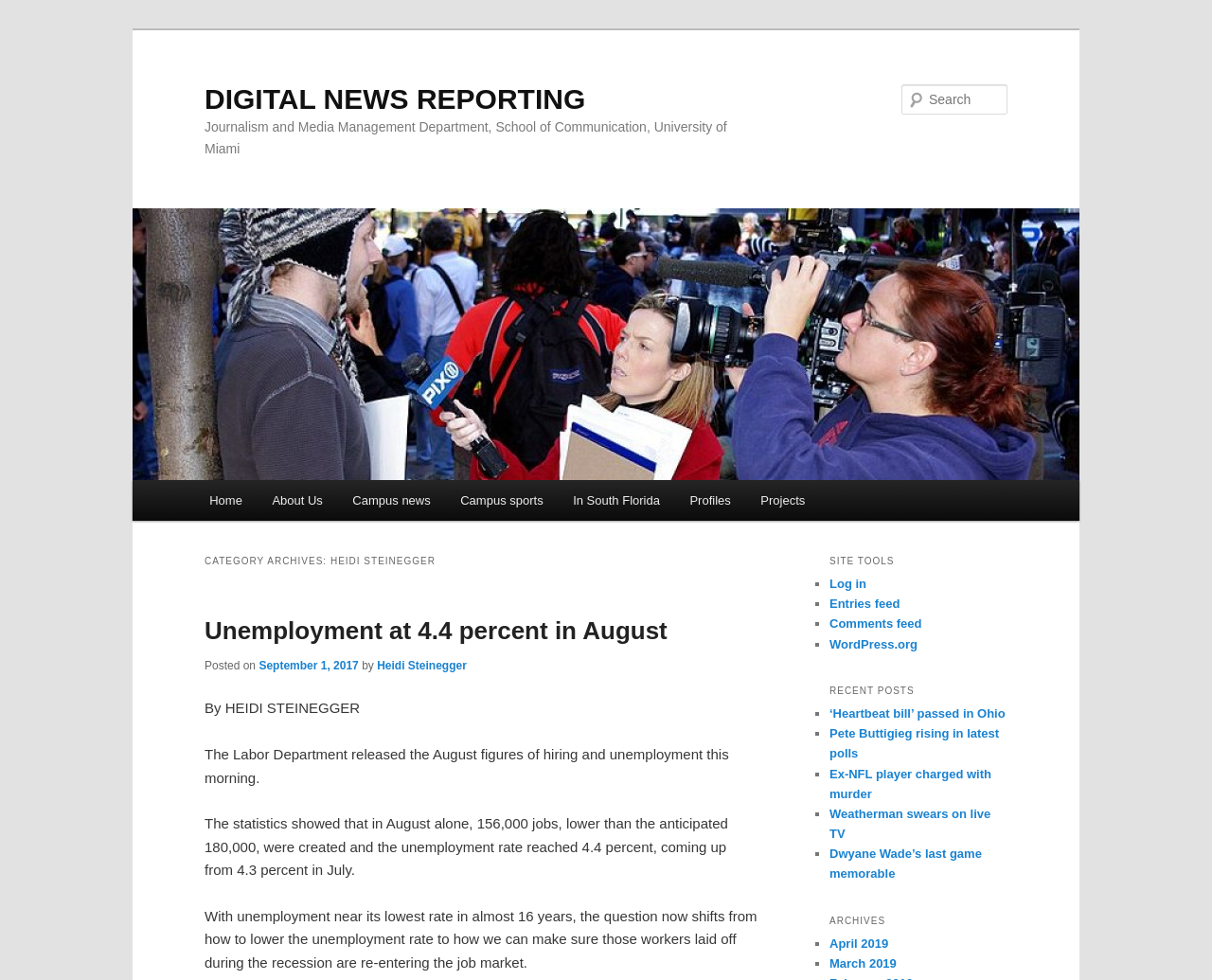Illustrate the webpage thoroughly, mentioning all important details.

The webpage is about Heidi Steinegger, a journalist, and her digital news reporting. At the top, there are two links to skip to primary and secondary content. Below that, there is a heading that reads "DIGITAL NEWS REPORTING" with a link to the same title. Next to it, there is a heading that displays the department and school affiliation of Heidi Steinegger.

On the left side, there is a large image with a link to "DIGITAL NEWS REPORTING". Below the image, there is a main menu with links to "Home", "About Us", "Campus news", "Campus sports", "In South Florida", "Profiles", and "Projects".

On the right side, there is a search bar with a label "Search" and a textbox to input search queries. Above the search bar, there is a heading that reads "CATEGORY ARCHIVES: HEIDI STEINEGGER". Below that, there is an article with a heading "Unemployment at 4.4 percent in August" and a link to the same title. The article has a brief summary and is followed by a paragraph of text discussing the labor department's release of August figures on hiring and unemployment.

Below the article, there are headings for "SITE TOOLS" and "RECENT POSTS". The "SITE TOOLS" section has links to log in, entries feed, comments feed, and WordPress.org. The "RECENT POSTS" section has a list of links to recent news articles, including "‘Heartbeat bill’ passed in Ohio", "Pete Buttigieg rising in latest polls", and others.

At the bottom, there is a heading for "ARCHIVES" with links to April 2019 and March 2019 archives.